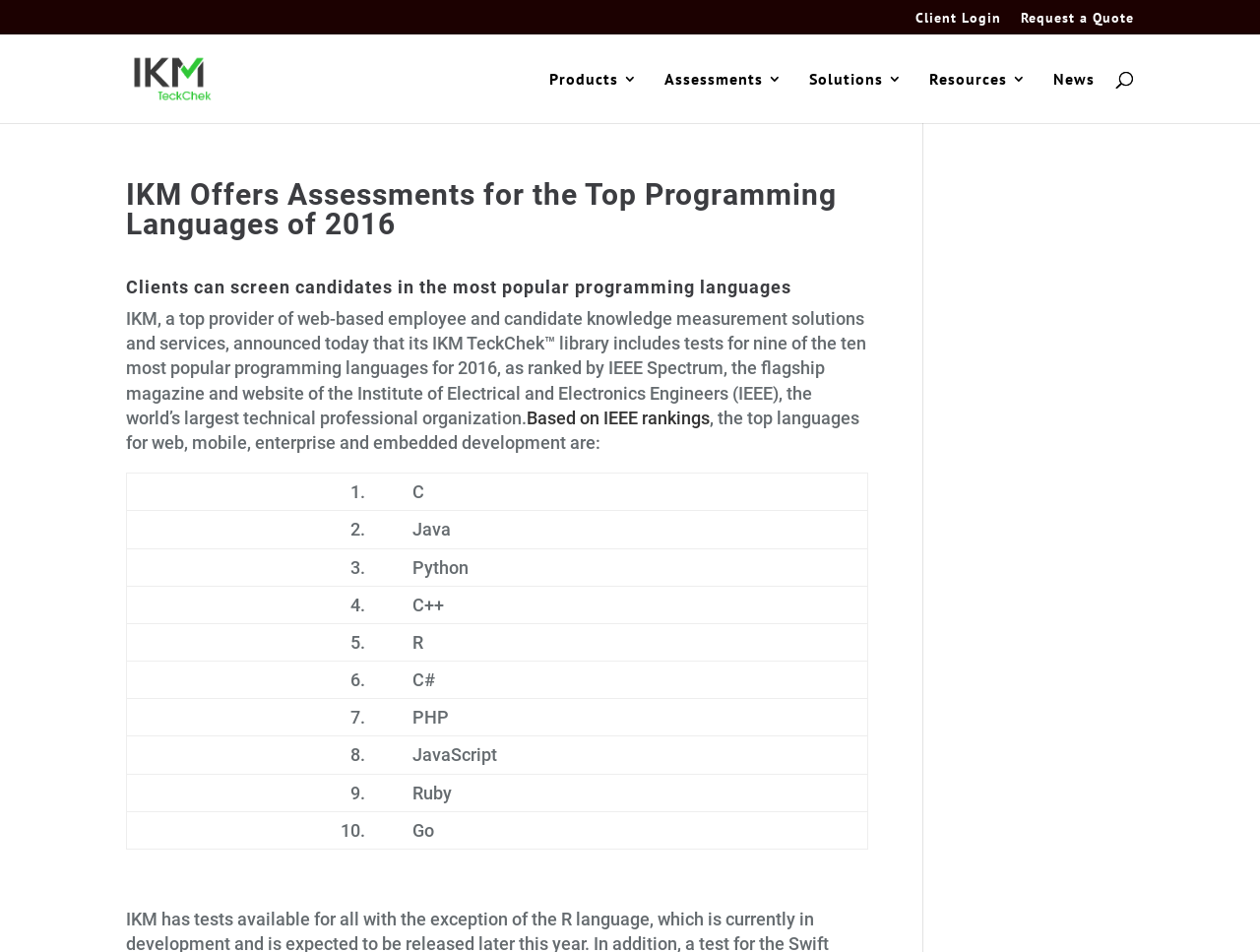Bounding box coordinates are specified in the format (top-left x, top-left y, bottom-right x, bottom-right y). All values are floating point numbers bounded between 0 and 1. Please provide the bounding box coordinate of the region this sentence describes: Request a Quote

[0.81, 0.011, 0.9, 0.036]